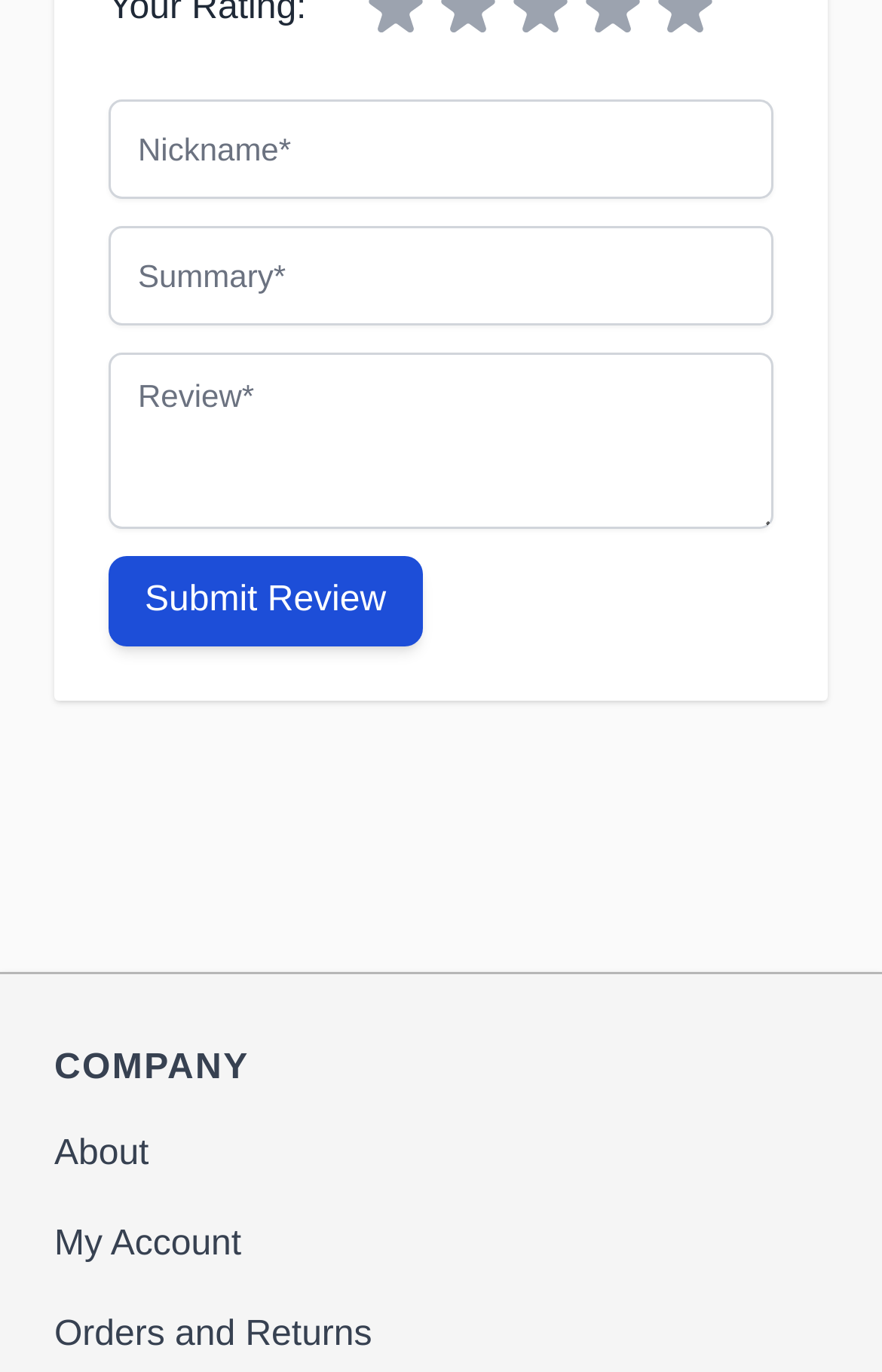What is the company name mentioned on the page?
Using the image, answer in one word or phrase.

COMPANY